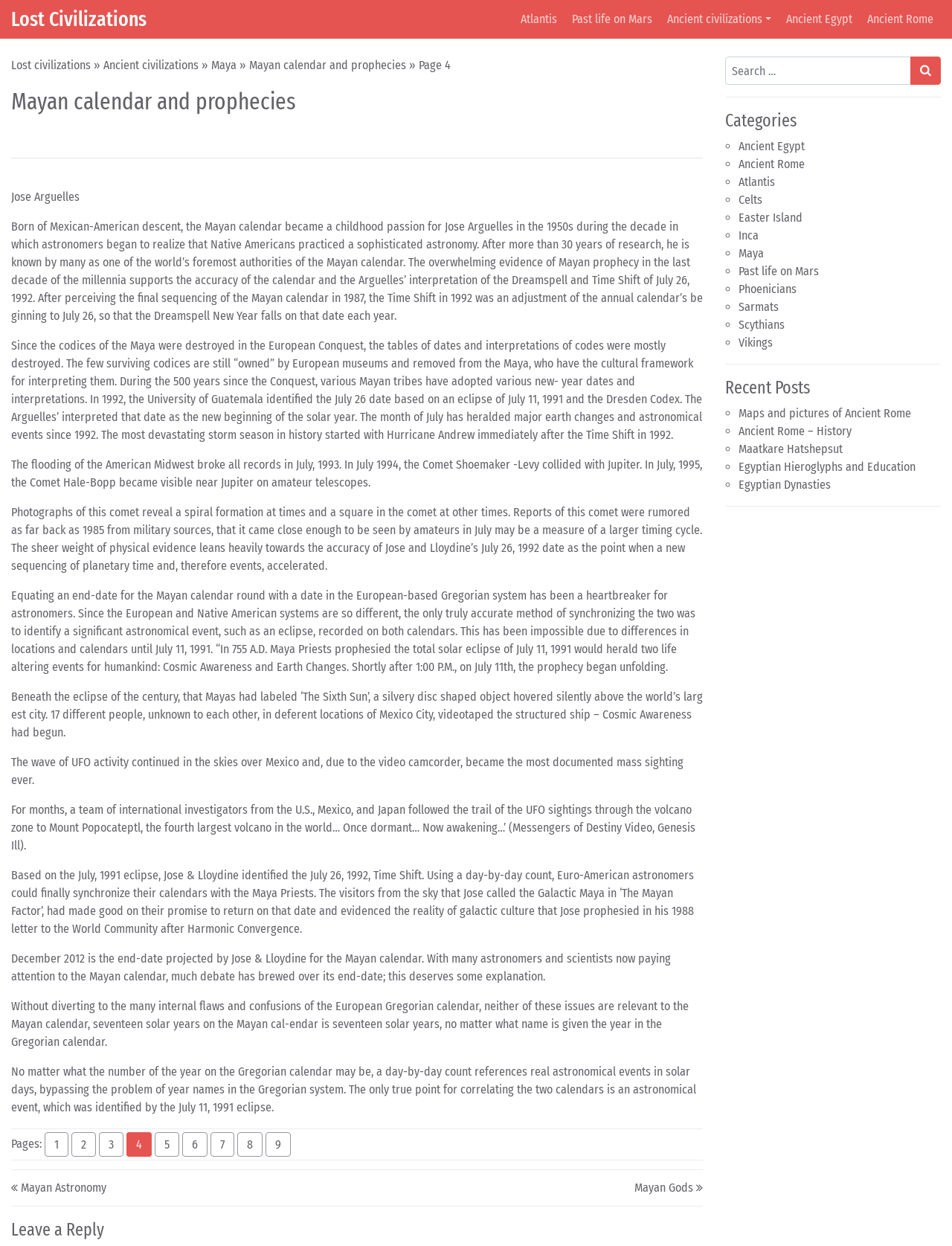From the webpage screenshot, predict the bounding box of the UI element that matches this description: "Ancient Rome".

[0.776, 0.126, 0.845, 0.137]